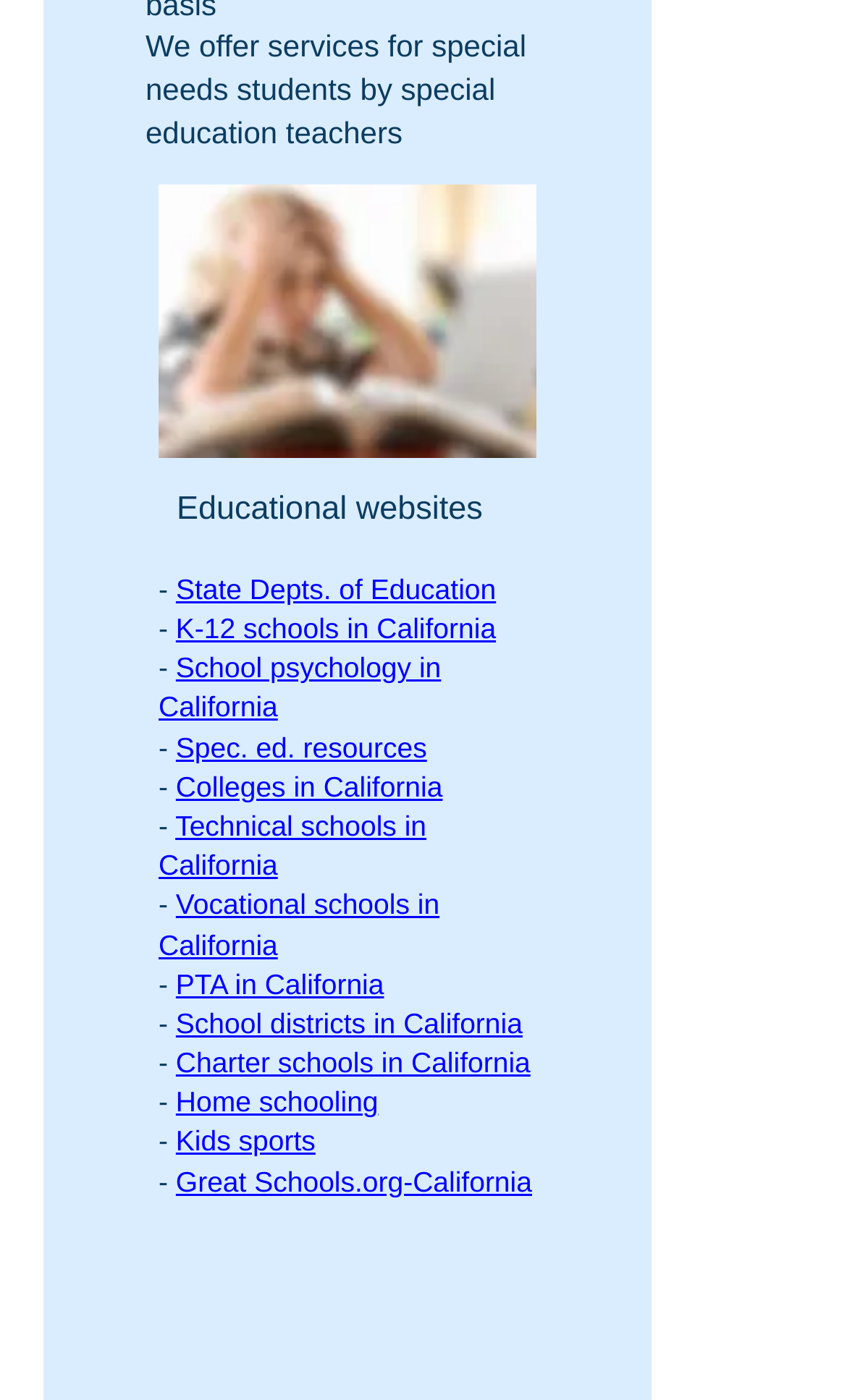What services are offered by special education teachers?
Could you please answer the question thoroughly and with as much detail as possible?

The webpage mentions 'We offer services for special needs students by special education teachers' which indicates that special education teachers provide services for students with special needs.